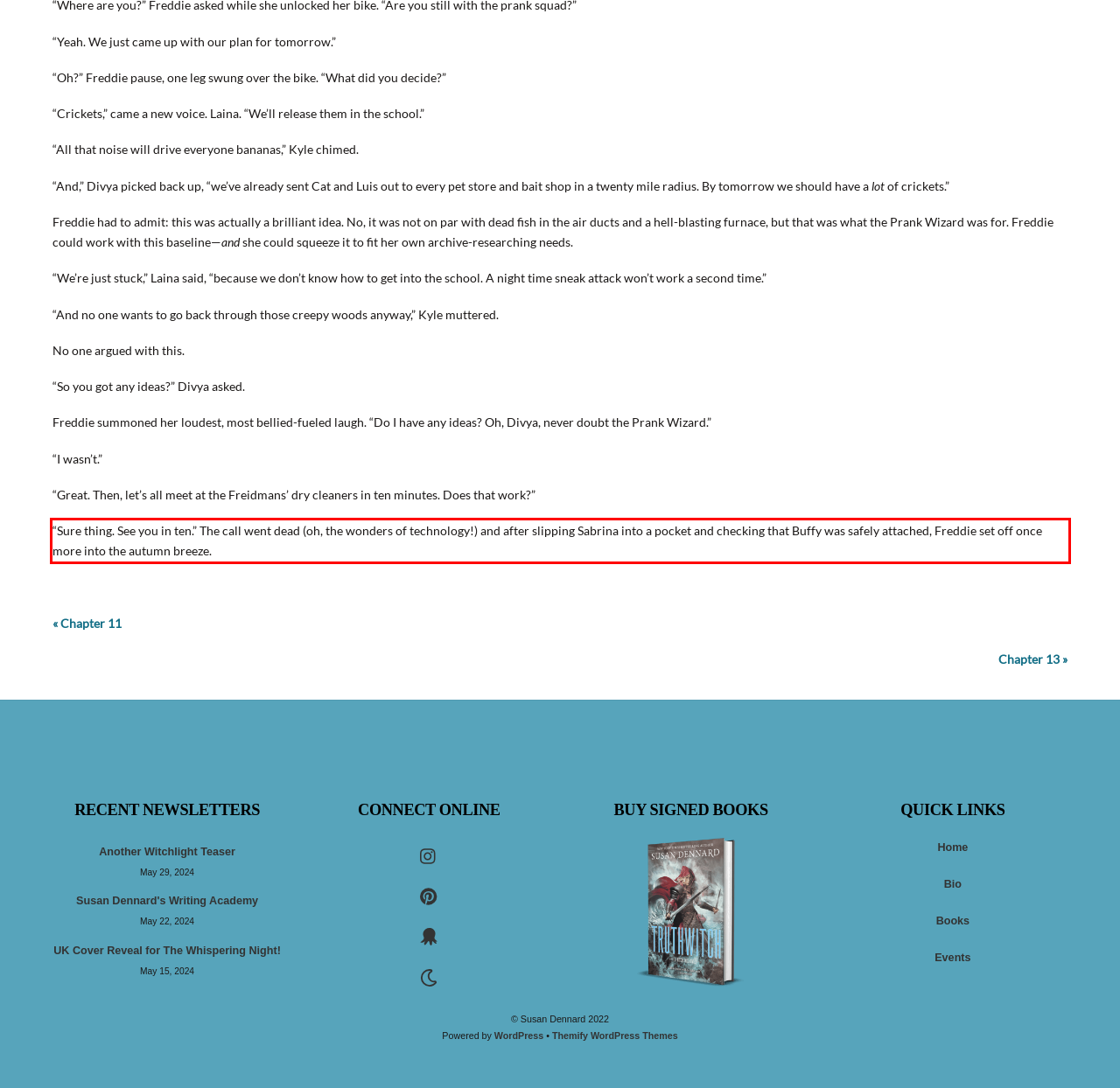Using OCR, extract the text content found within the red bounding box in the given webpage screenshot.

“Sure thing. See you in ten.” The call went dead (oh, the wonders of technology!) and after slipping Sabrina into a pocket and checking that Buffy was safely attached, Freddie set off once more into the autumn breeze.